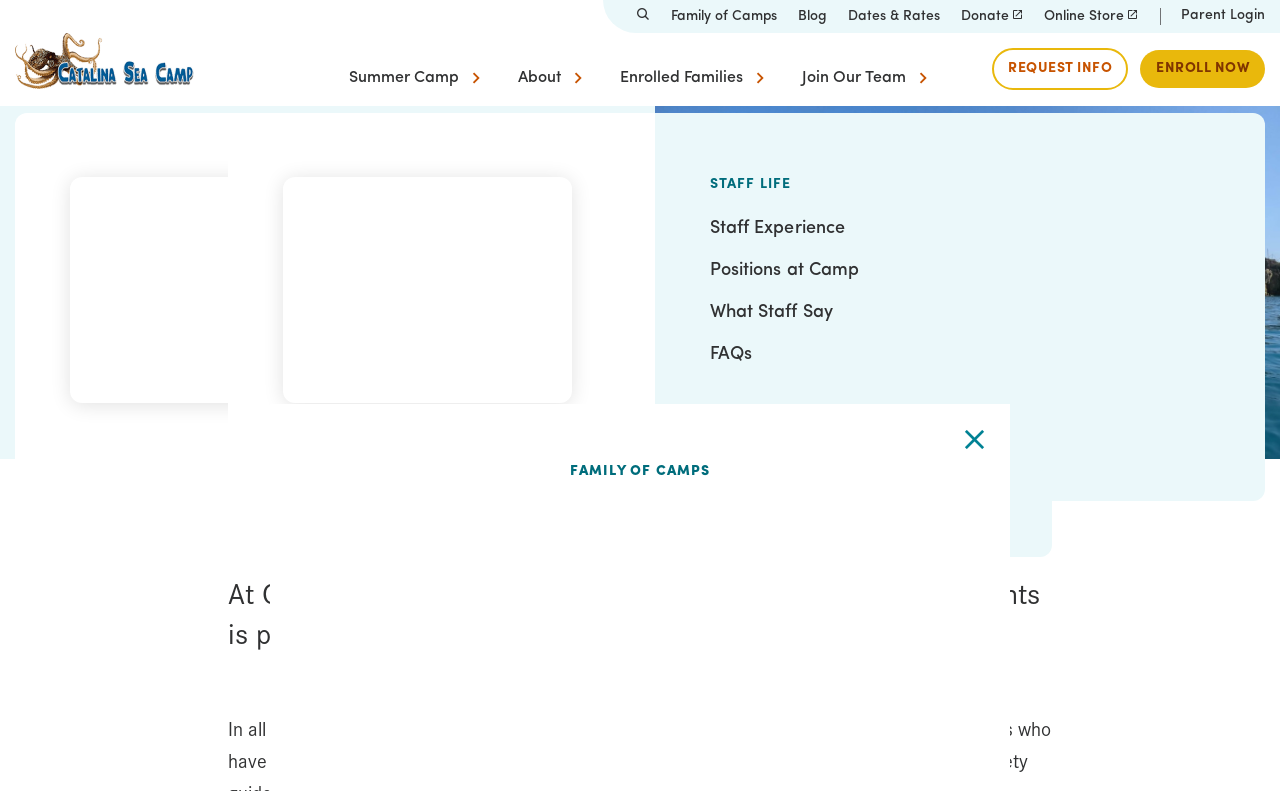Identify the bounding box for the element characterized by the following description: "Parent Login".

[0.906, 0.01, 0.988, 0.032]